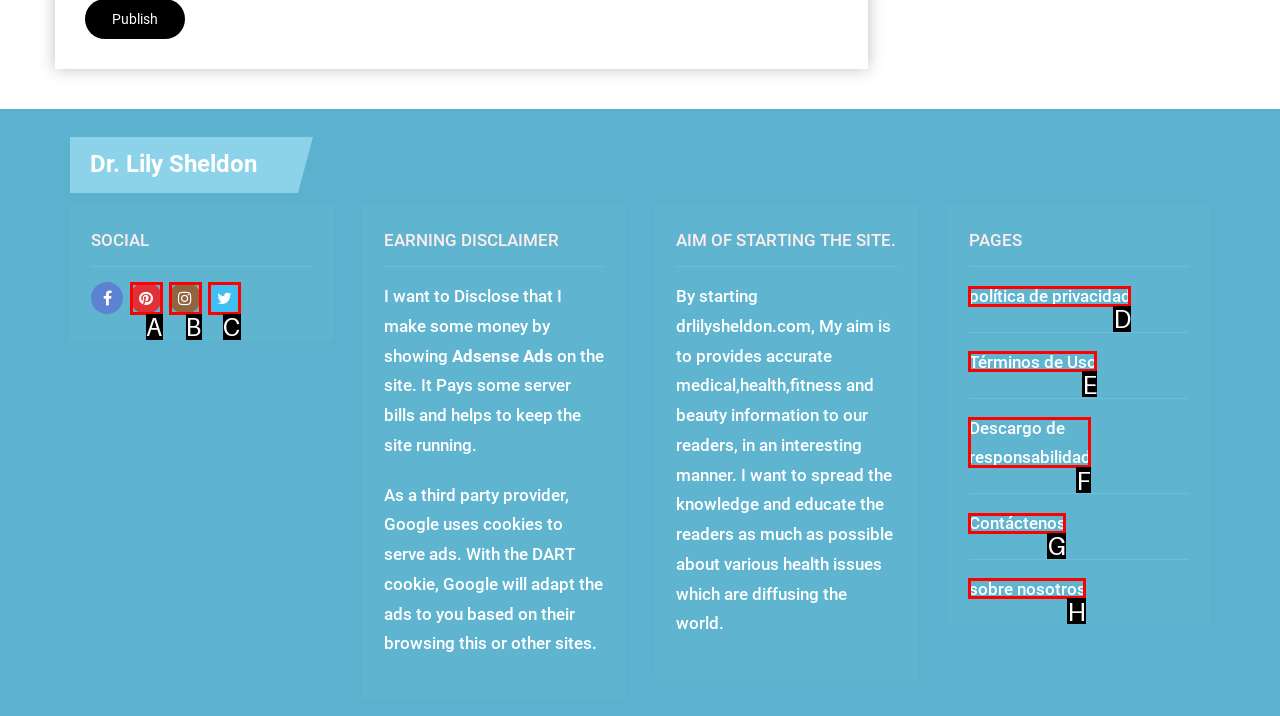Determine the letter of the UI element I should click on to complete the task: Click the contact us link from the provided choices in the screenshot.

None